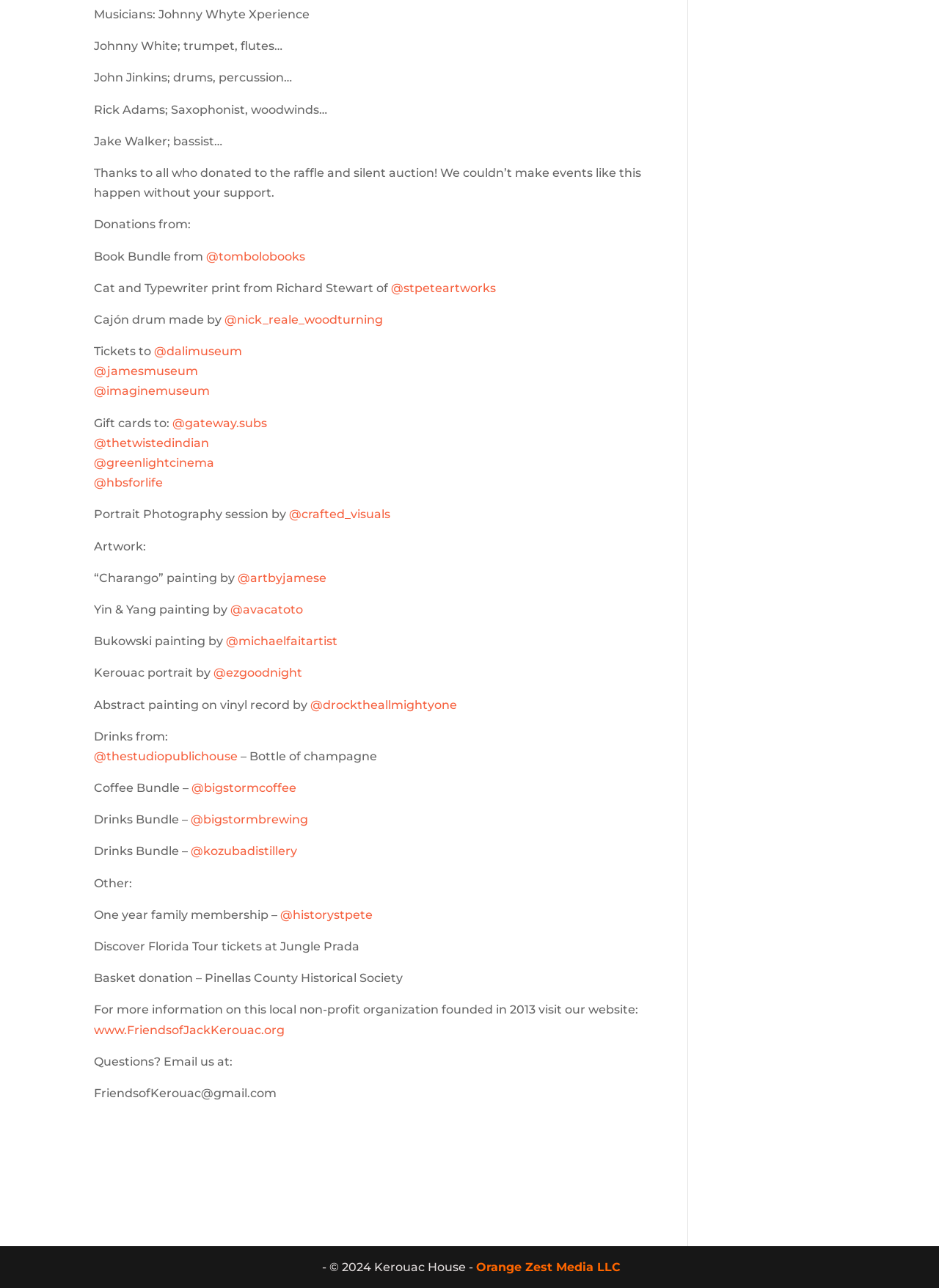Determine the bounding box coordinates for the clickable element to execute this instruction: "Send an email". Provide the coordinates as four float numbers between 0 and 1, i.e., [left, top, right, bottom].

None